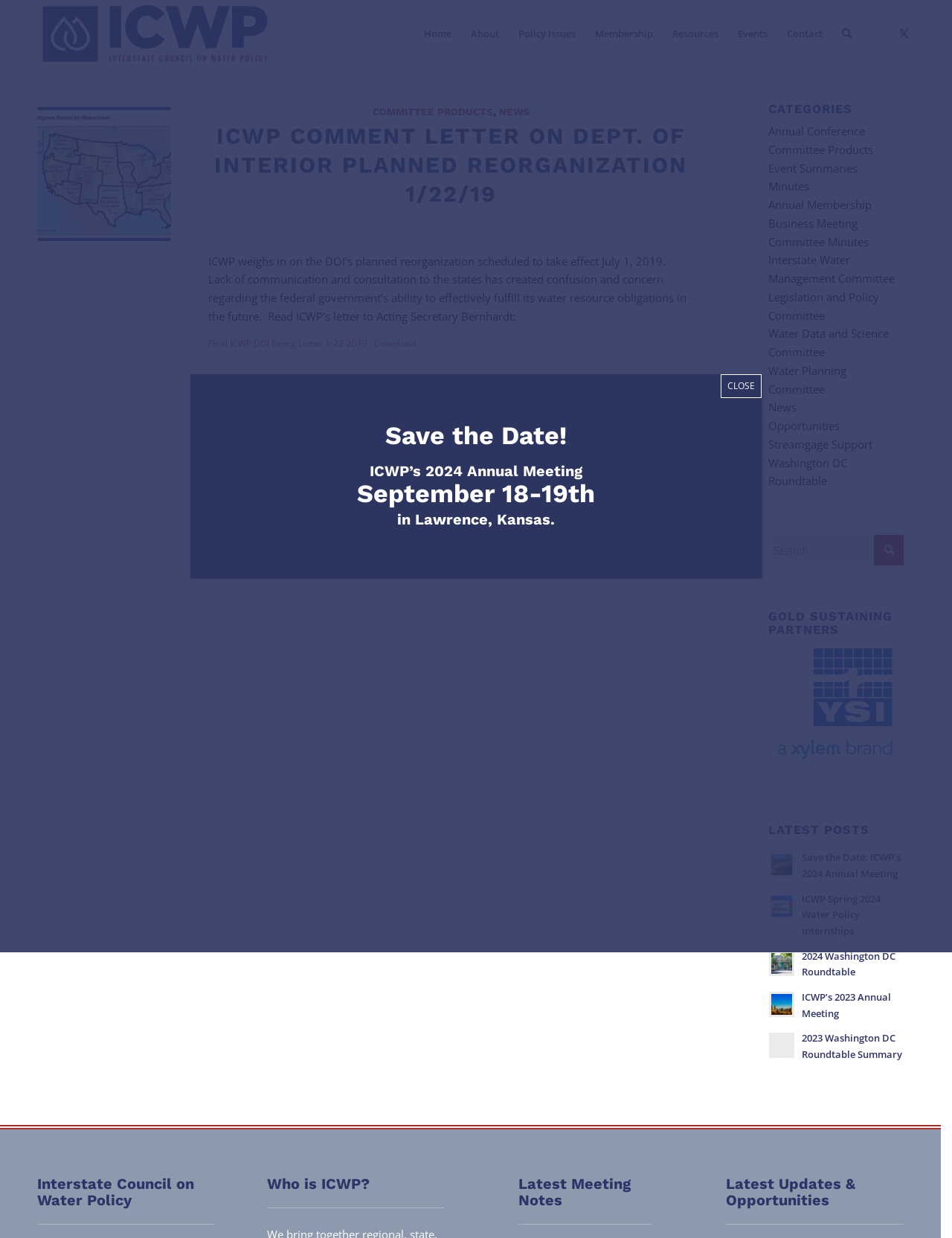Answer with a single word or phrase: 
What is the topic of the article?

DOI's planned reorganization